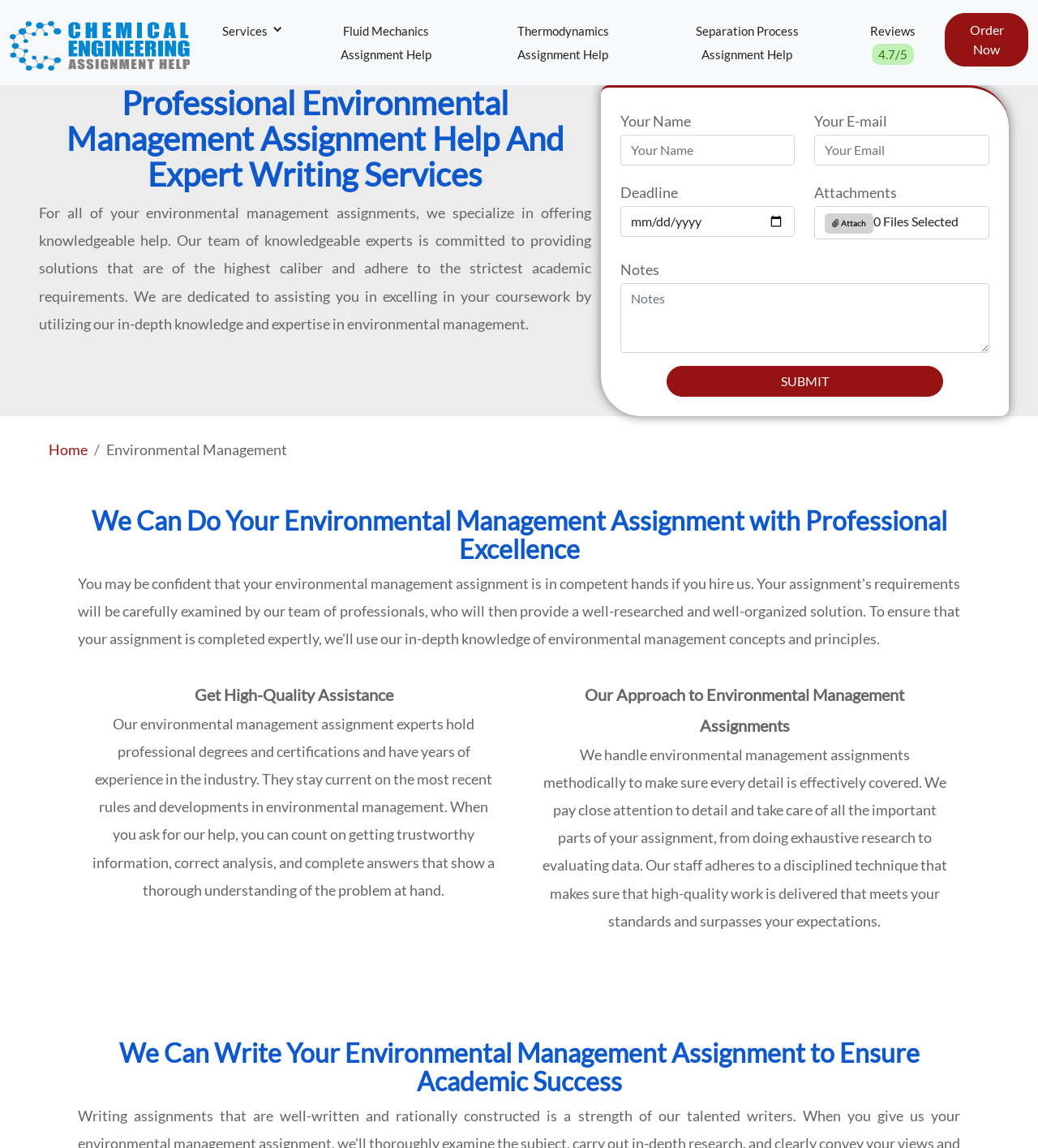Provide a one-word or short-phrase response to the question:
How many spinbuttons are there in the deadline field?

3